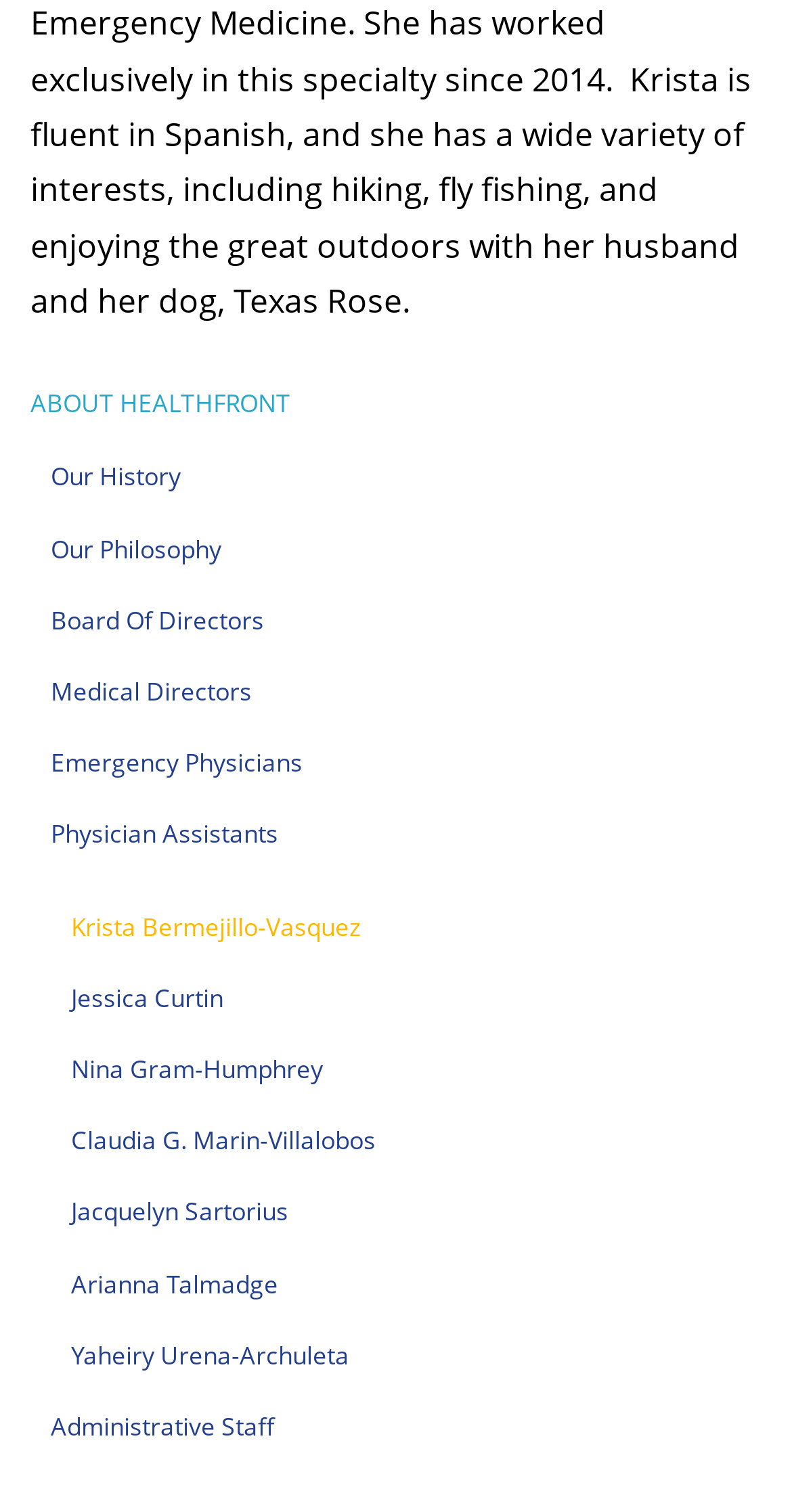Please answer the following question using a single word or phrase: 
How many categories are there under 'About Healthfront'?

6